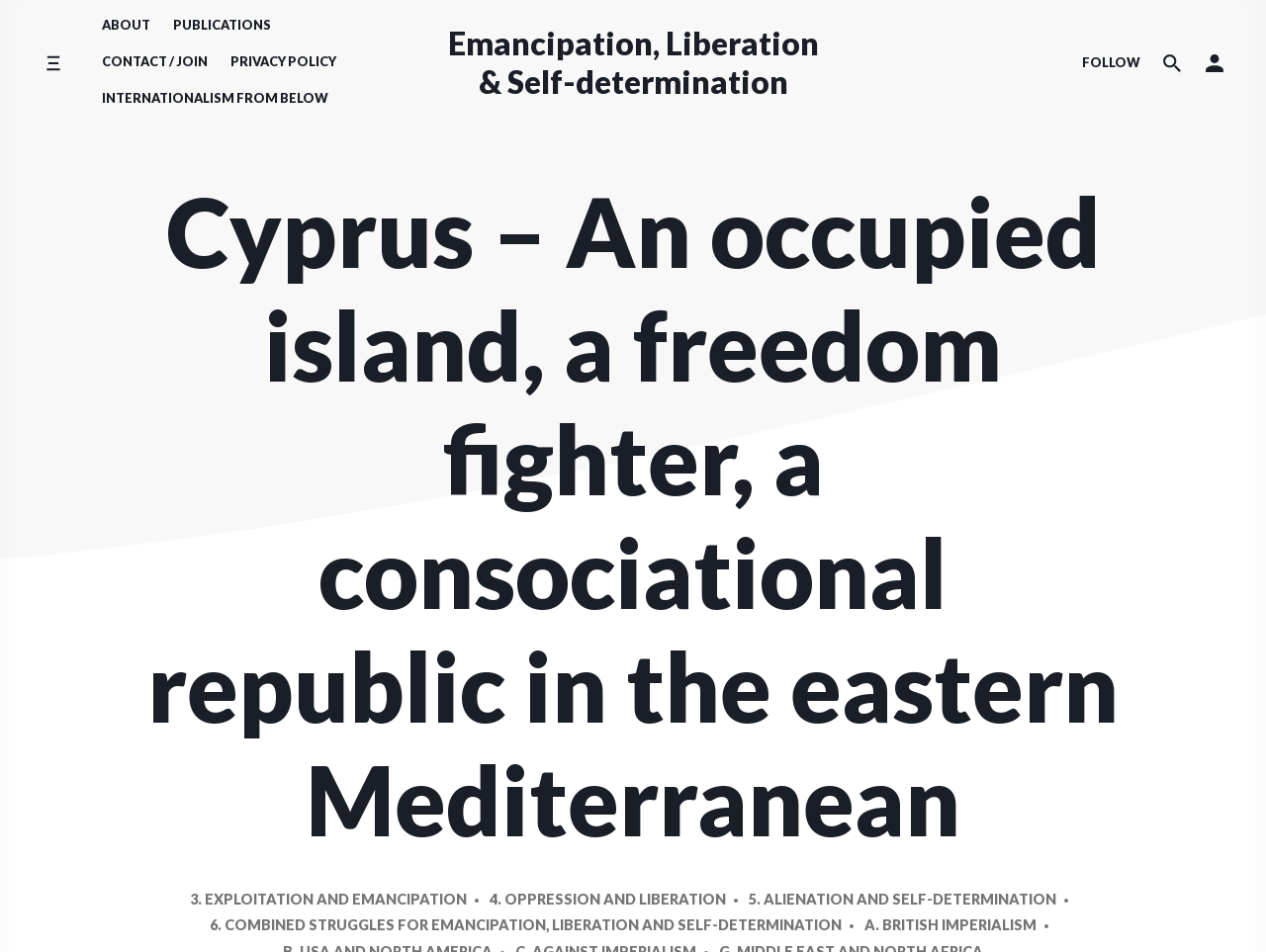Identify the bounding box coordinates of the clickable region to carry out the given instruction: "Follow on social media".

[0.846, 0.04, 0.91, 0.093]